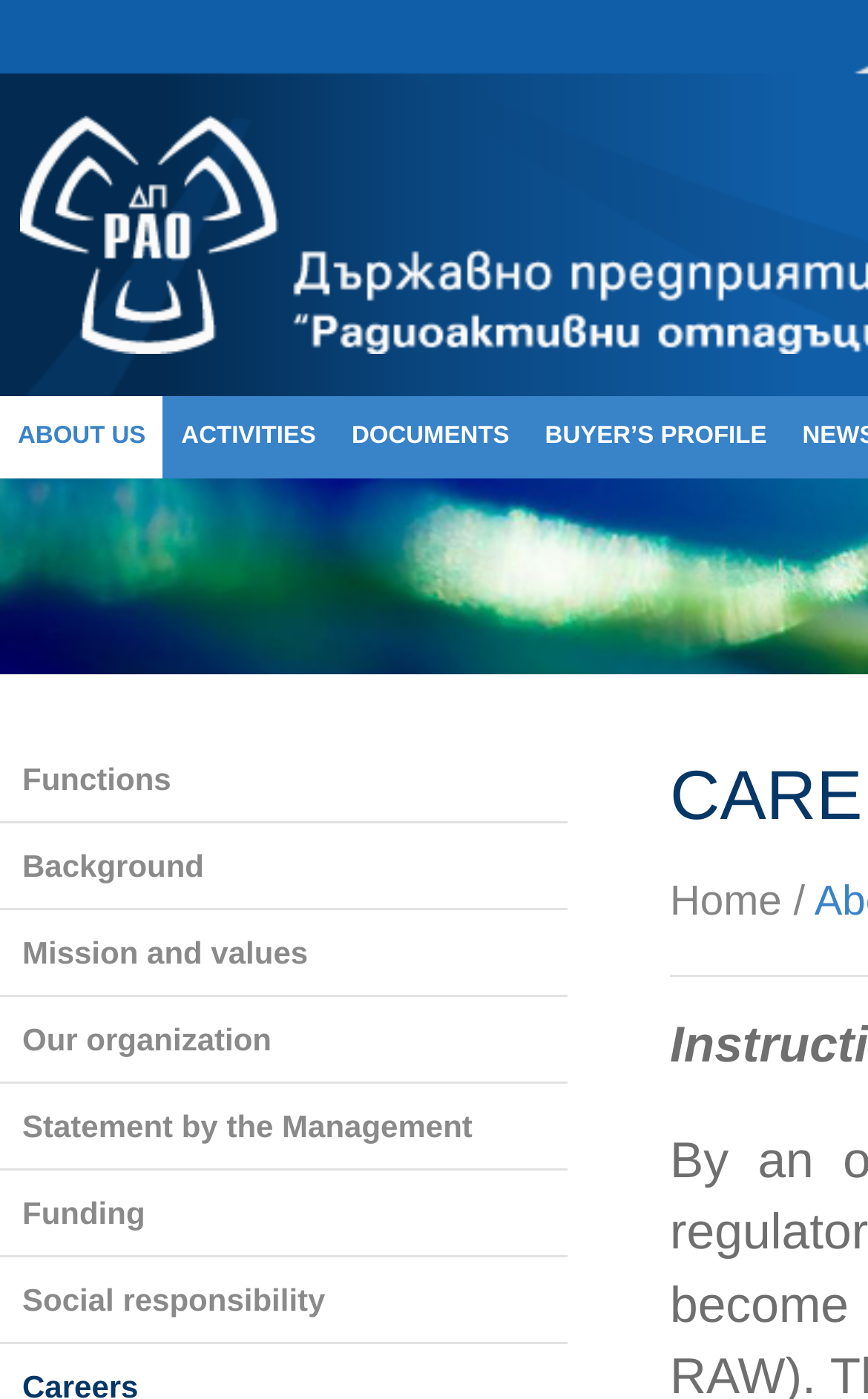Is there a 'Home' link on the webpage?
Observe the image and answer the question with a one-word or short phrase response.

Yes